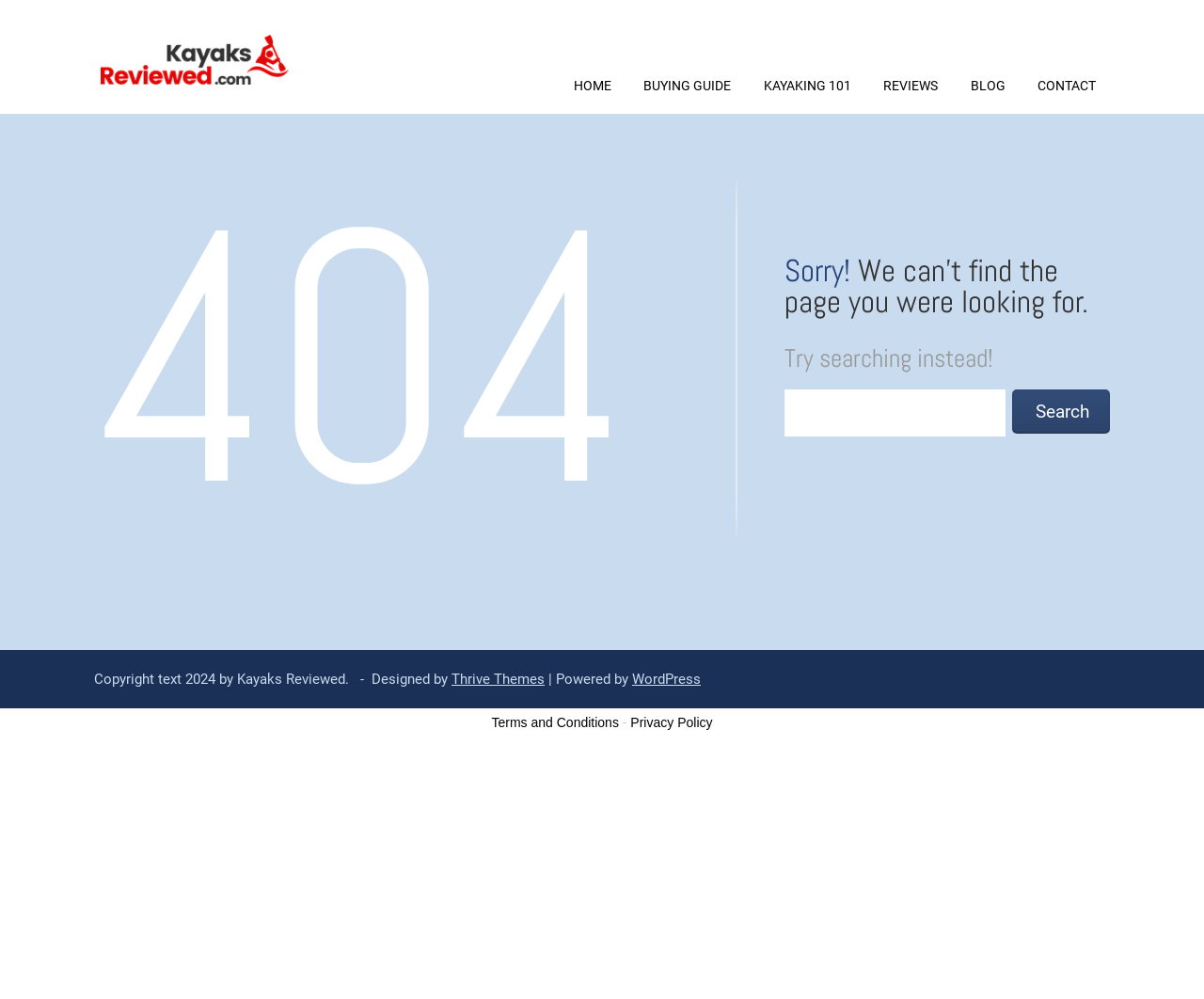What is the text of the first heading?
Answer the question with a single word or phrase derived from the image.

404